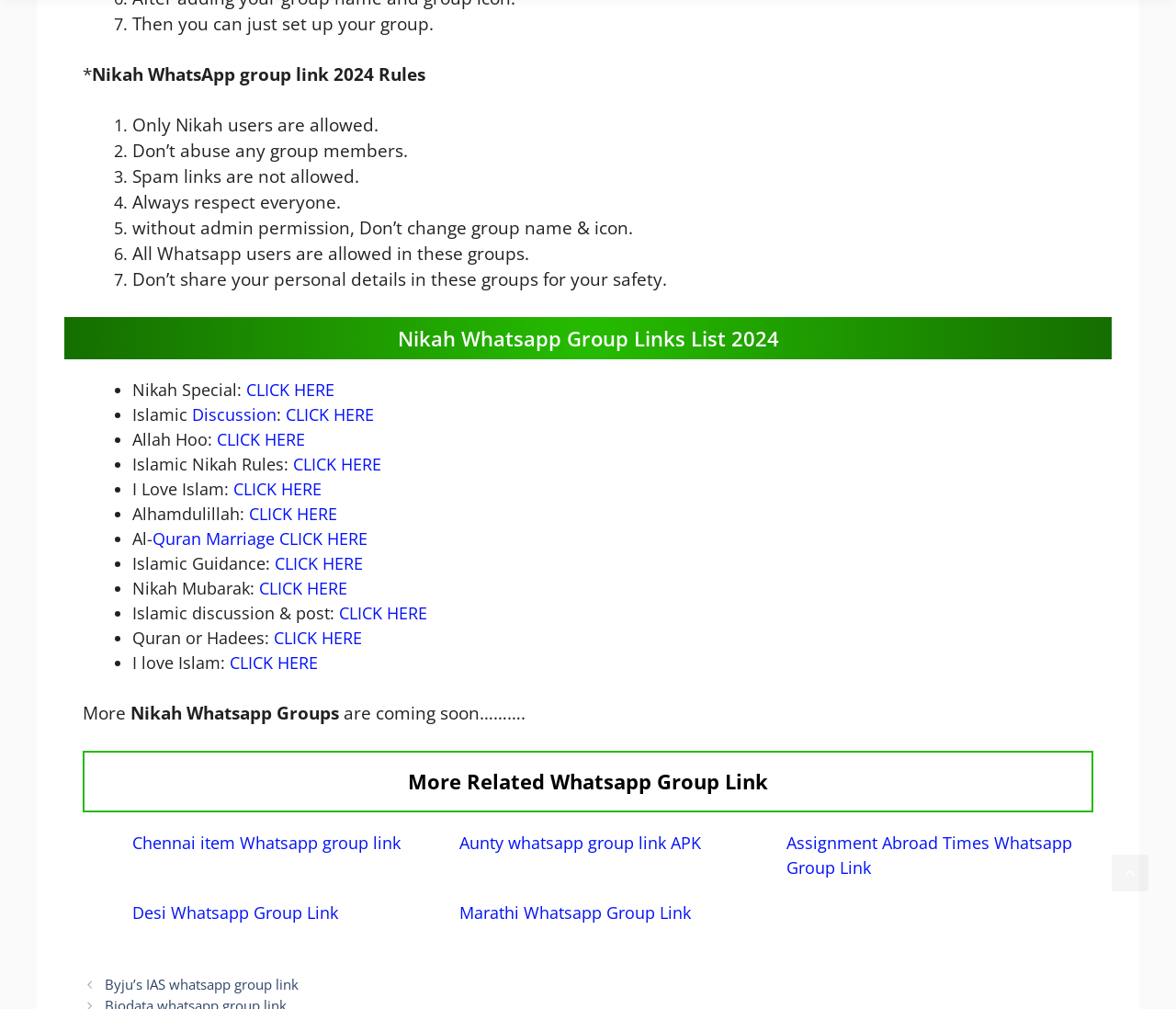Identify the bounding box coordinates for the element you need to click to achieve the following task: "Scroll back to top". The coordinates must be four float values ranging from 0 to 1, formatted as [left, top, right, bottom].

[0.945, 0.847, 0.977, 0.883]